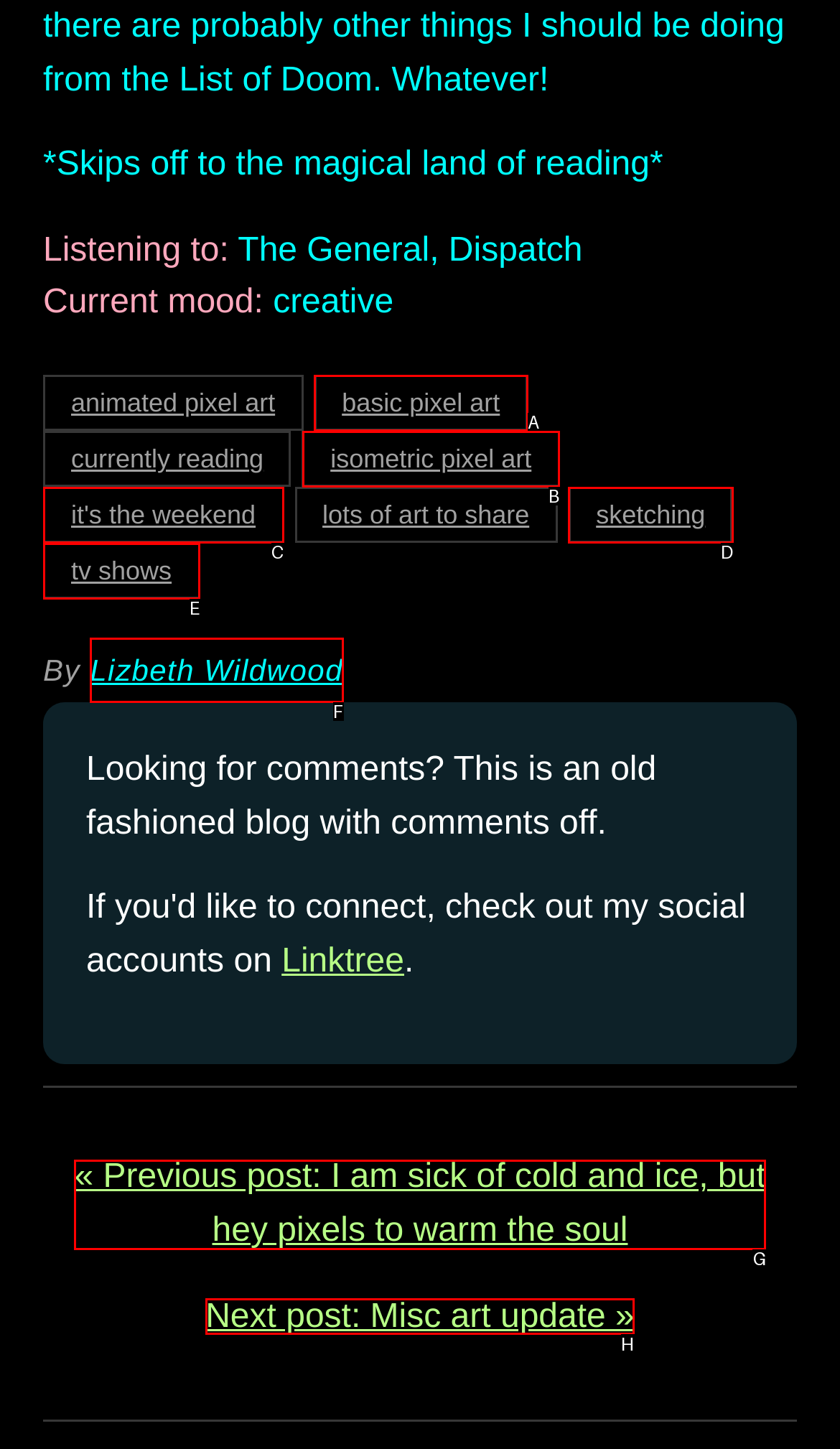Pick the right letter to click to achieve the task: Read the next post
Answer with the letter of the correct option directly.

H